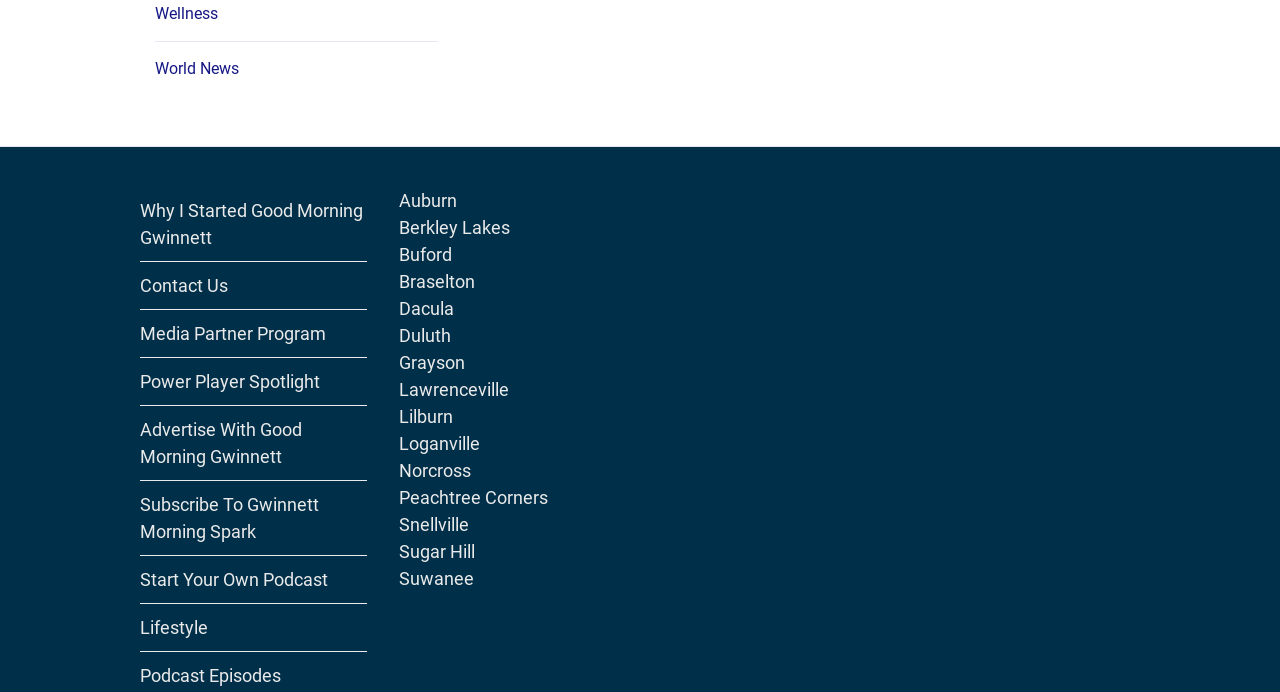What is the last link on the webpage?
Refer to the image and give a detailed response to the question.

The last link on the webpage is 'Suwanee' which is located at the bottom of the middle section of the webpage with a bounding box coordinate of [0.311, 0.821, 0.37, 0.852].